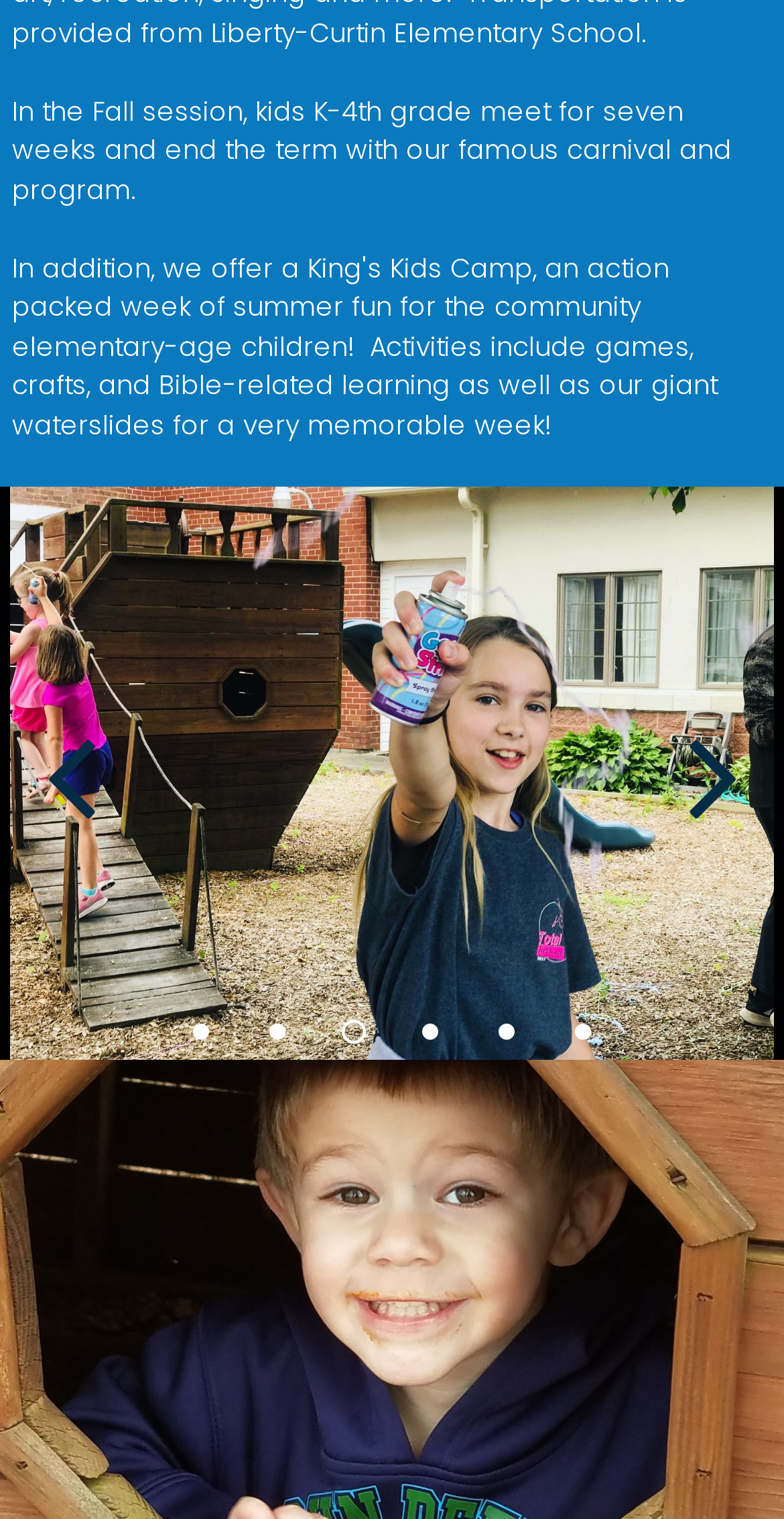What is the position of the 'Next' link?
Refer to the image and give a detailed response to the question.

The 'Next' link is positioned on the right side of the webpage, as indicated by its bounding box coordinates [0.833, 0.47, 0.987, 0.549], which shows that it is located on the right side of the screen.